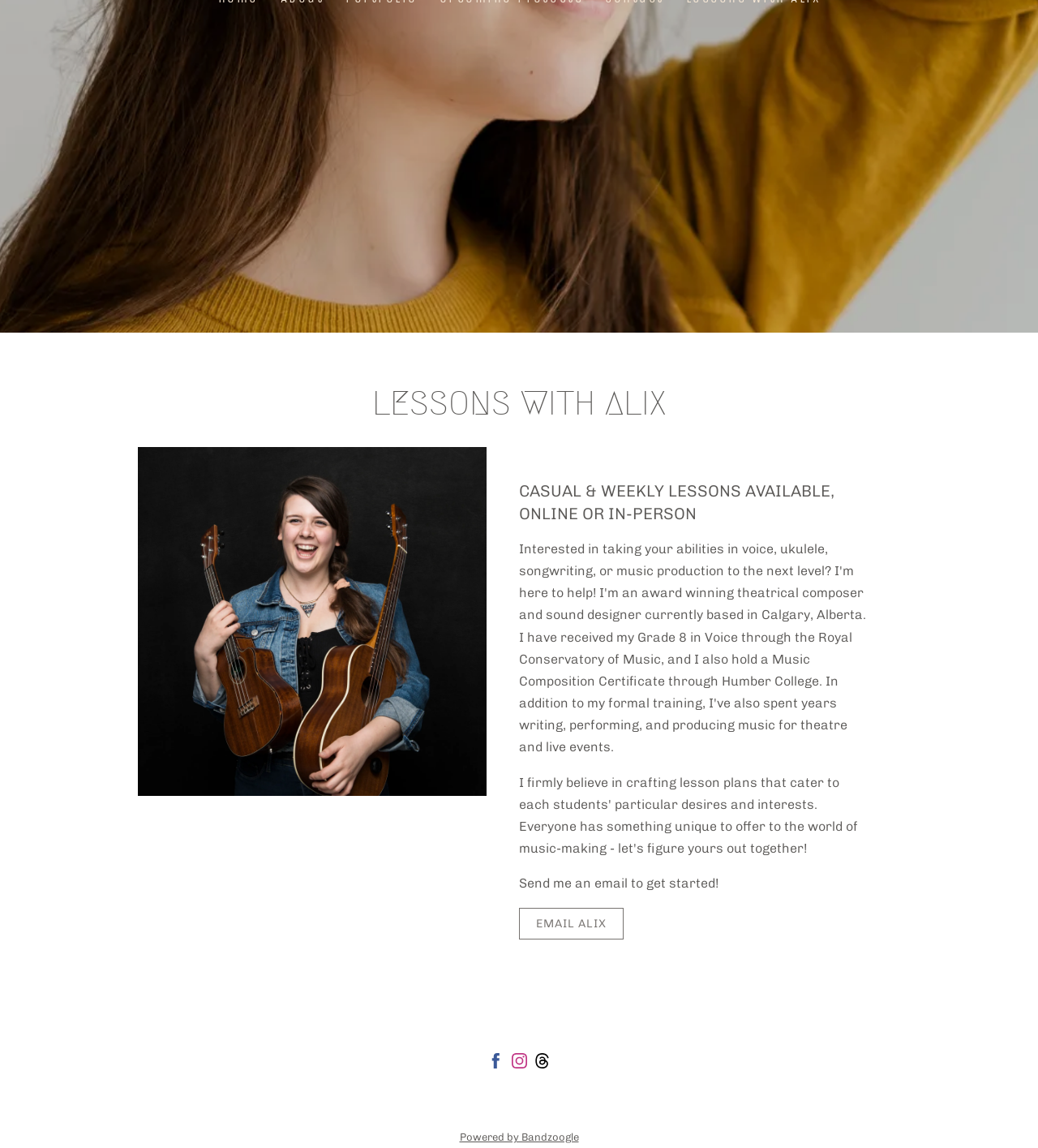Based on the element description "title="http://www.threads.net/alixandracowman"", predict the bounding box coordinates of the UI element.

[0.515, 0.917, 0.53, 0.937]